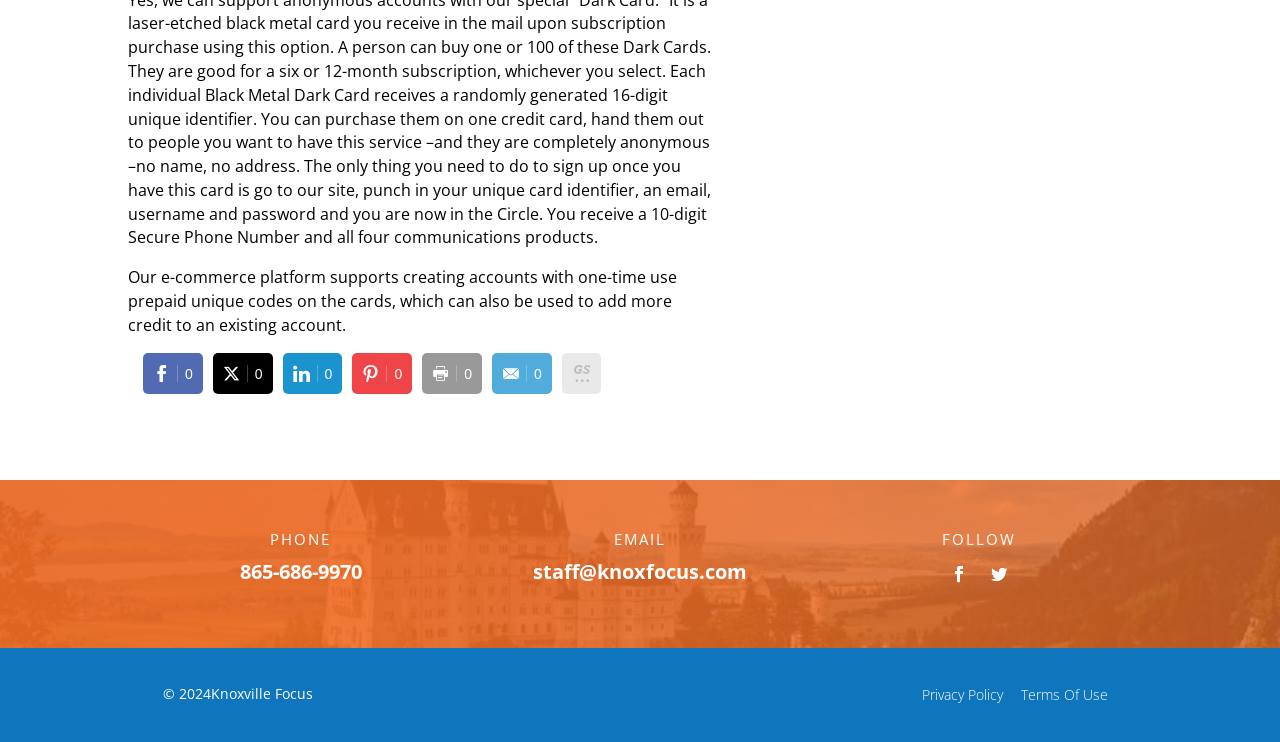Reply to the question with a single word or phrase:
How many share options are there?

7